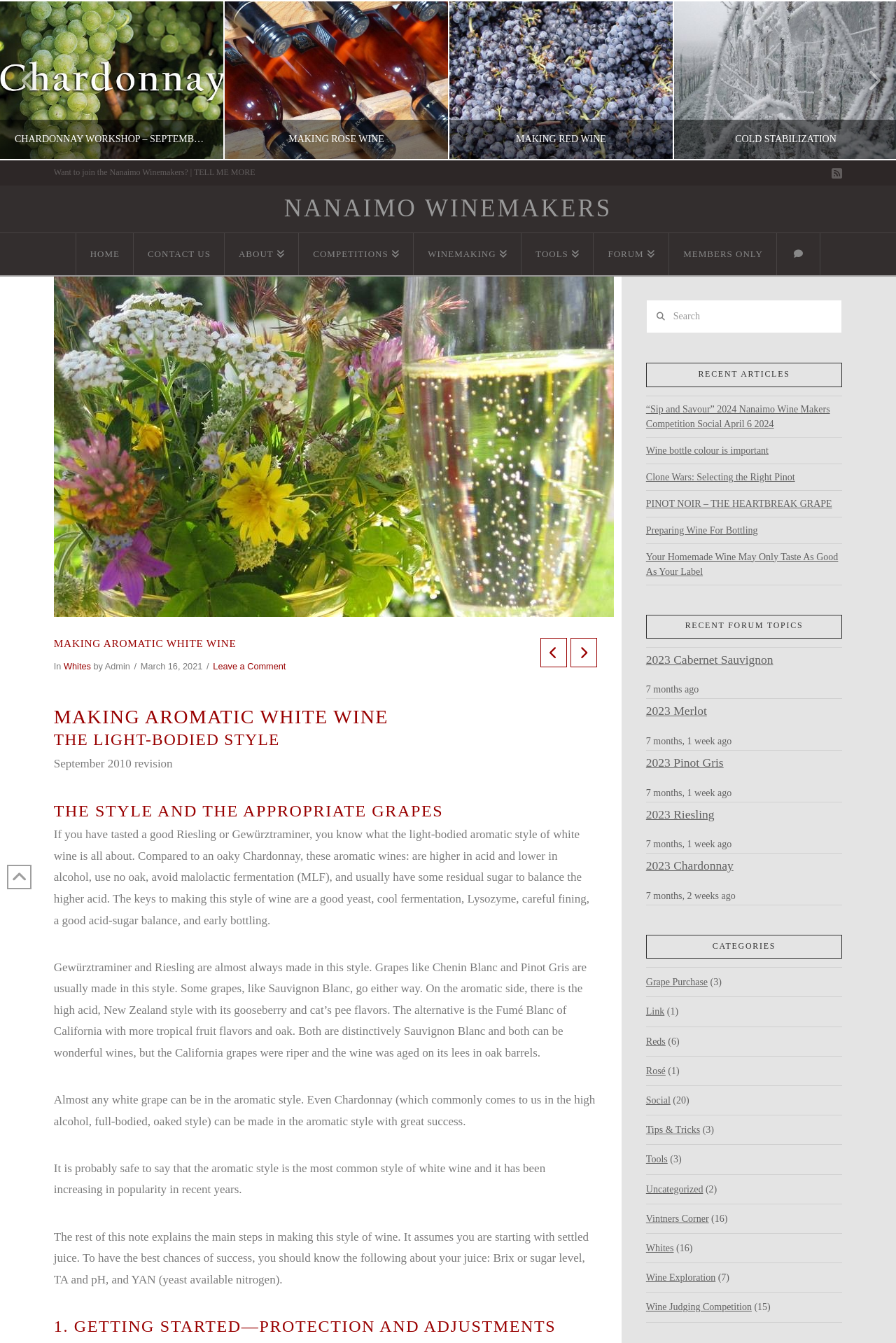Locate the headline of the webpage and generate its content.

MAKING AROMATIC WHITE WINE